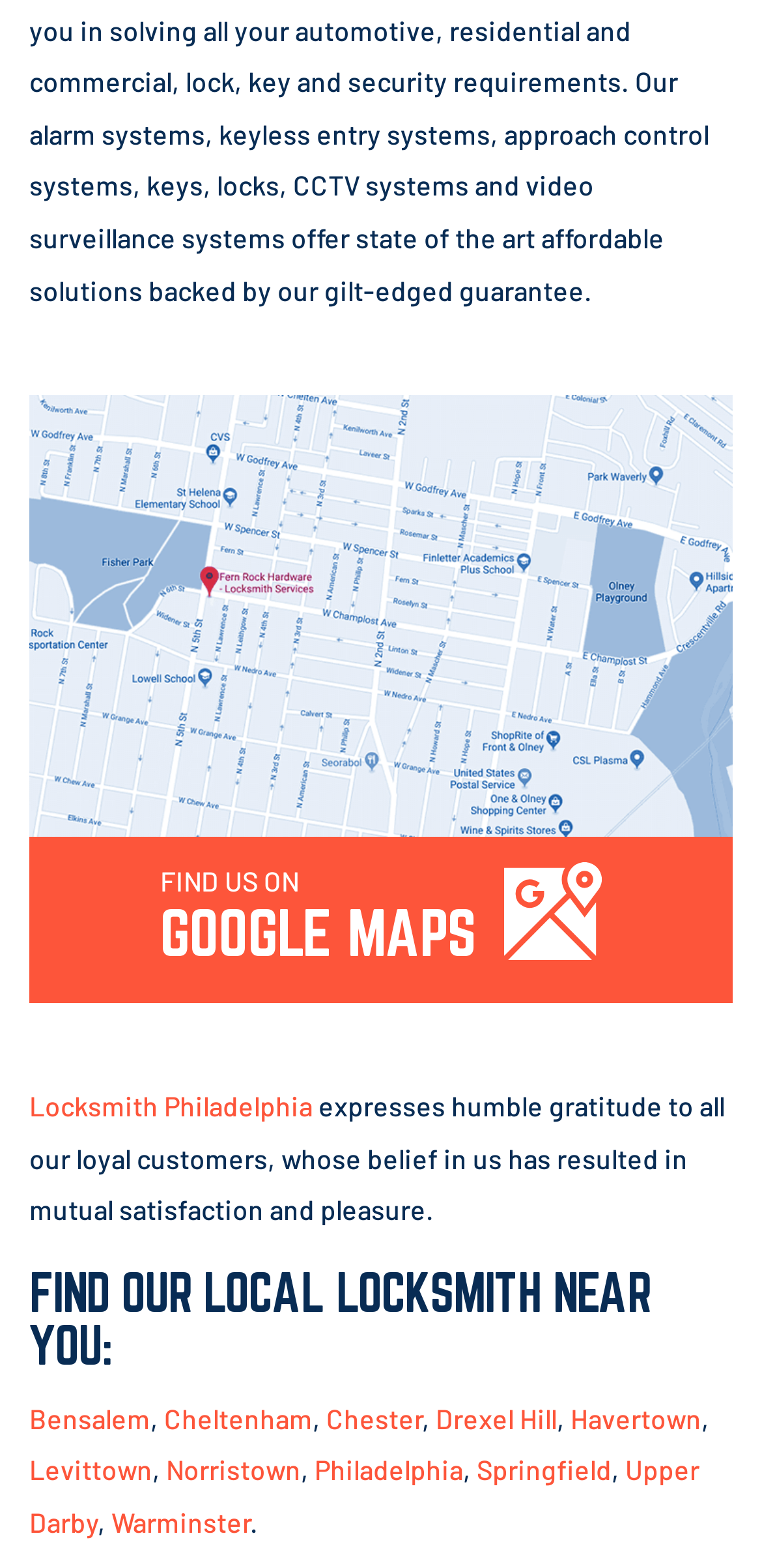Can you provide the bounding box coordinates for the element that should be clicked to implement the instruction: "Explore locksmith services in Philadelphia"?

[0.413, 0.927, 0.608, 0.948]